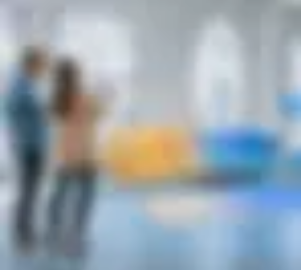Describe the image with as much detail as possible.

The image features a couple engaging with augmented reality (AR) technology in a modern, brightly lit space. They appear to be interacting with a virtual object displayed through a smart device, likely a smartphone or tablet. The setting is visually inviting, with colorful furniture in the background, suggesting a creative and innovative environment. This scenario embodies the concept of AR enabled online shopping, showcasing how such technology transforms retail experiences by allowing customers to visualize products in real-time, thereby enhancing their engagement and decision-making process. The overall atmosphere conveys a sense of excitement and curiosity surrounding the integration of AR in everyday shopping.